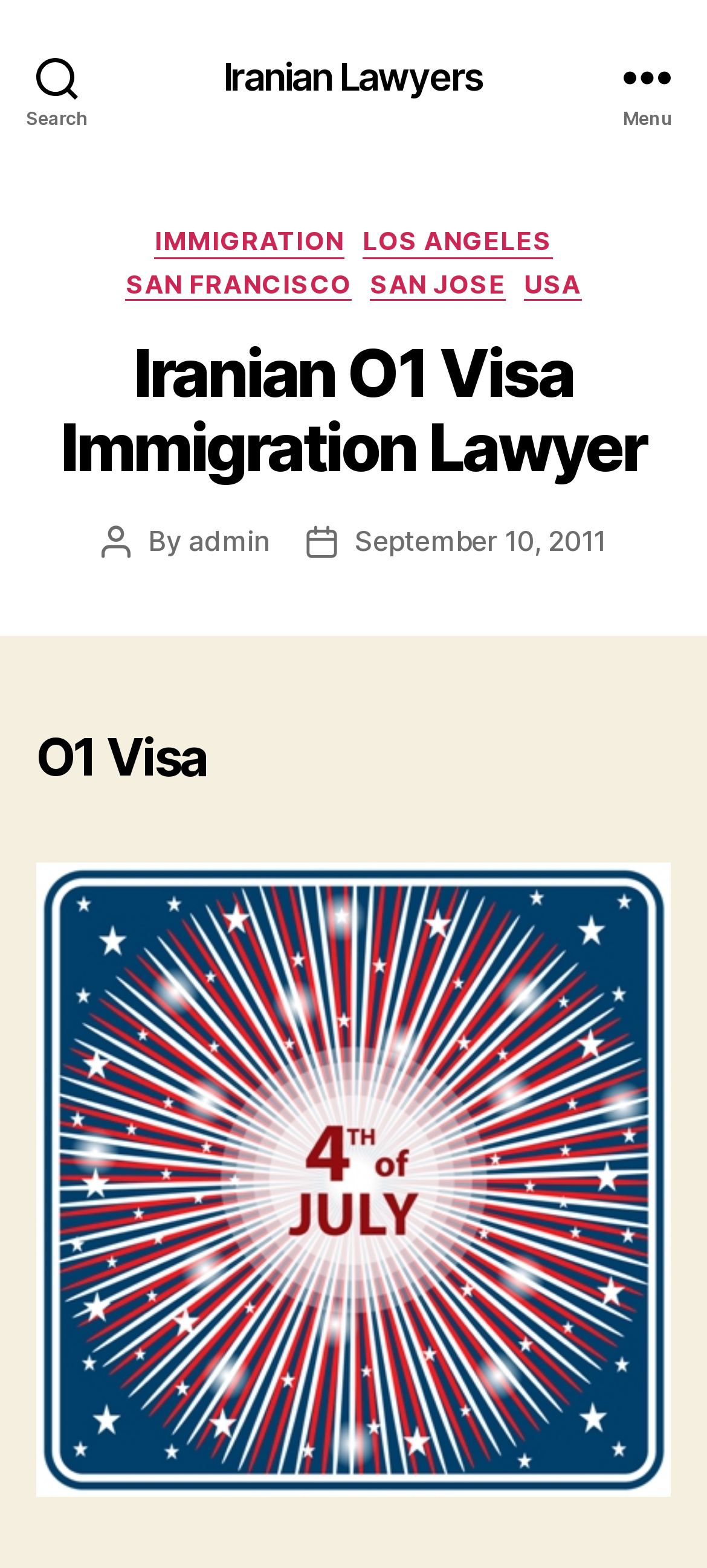Use a single word or phrase to answer the question:
How many cities are mentioned in the webpage?

4